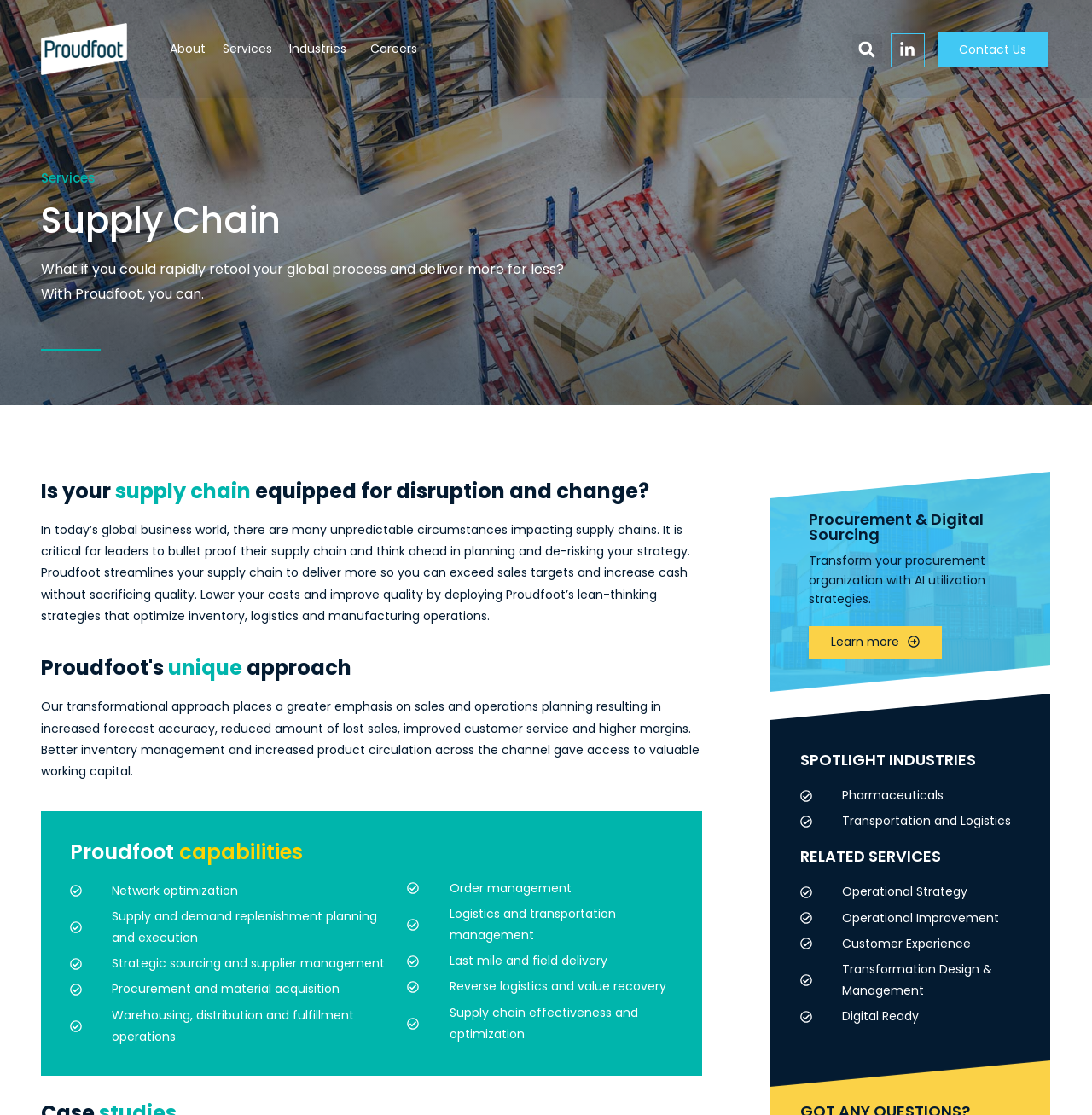What is one of the related services offered by Proudfoot?
Analyze the image and provide a thorough answer to the question.

The webpage lists several related services offered by Proudfoot, including Operational Strategy, Operational Improvement, Customer Experience, and more.